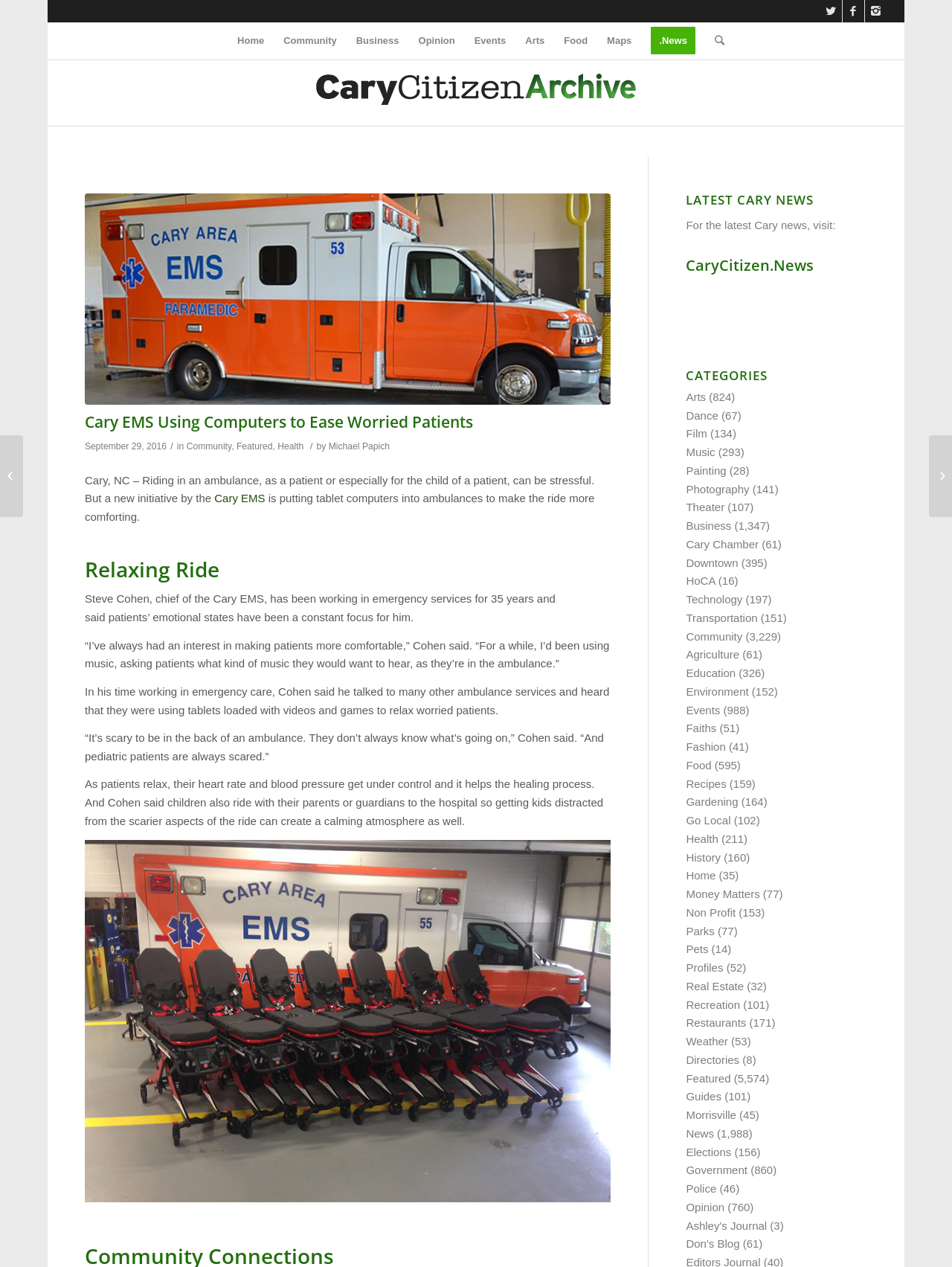Respond concisely with one word or phrase to the following query:
What is the name of the news website?

CaryCitizen.News